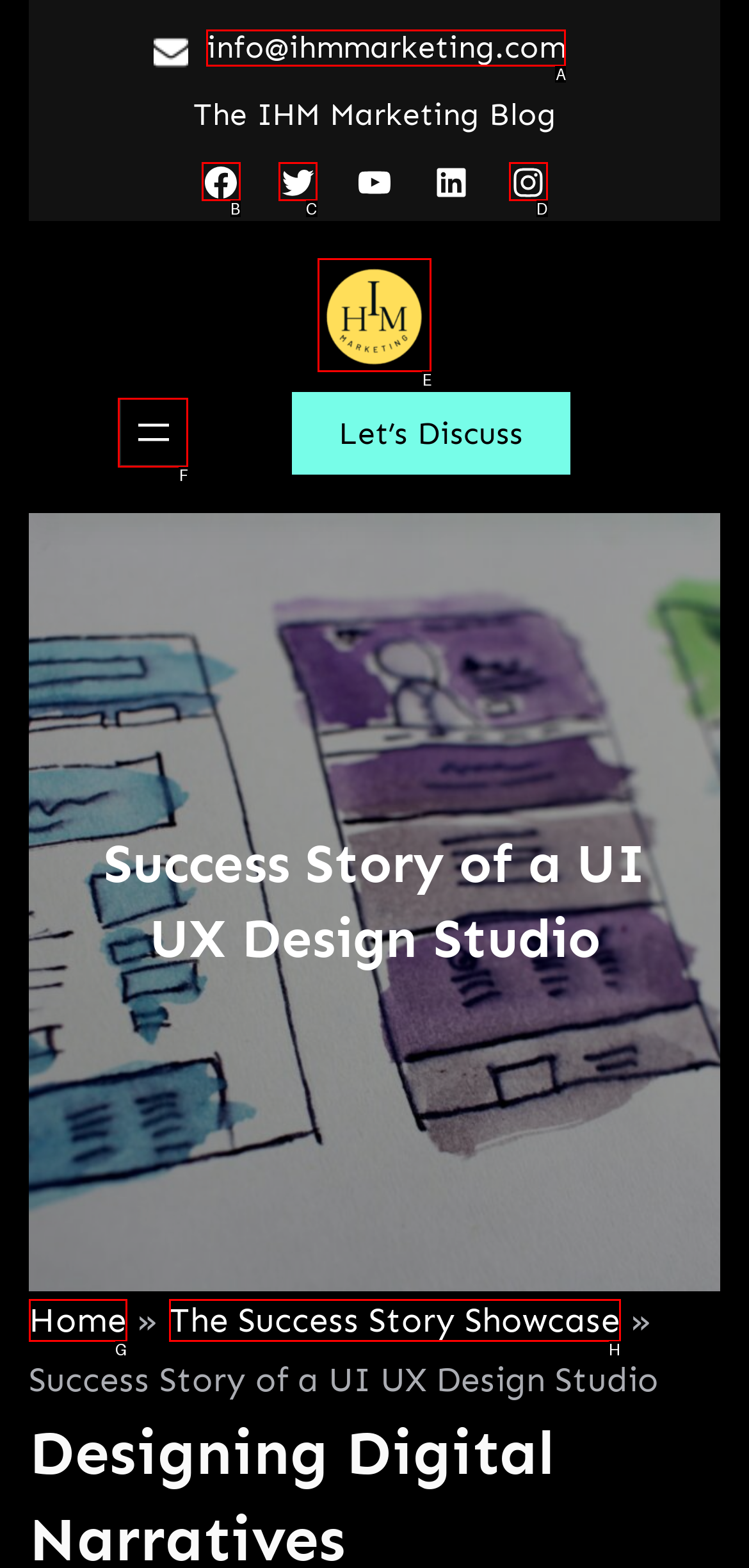Choose the letter of the option you need to click to Click the link with a lock icon. Answer with the letter only.

None